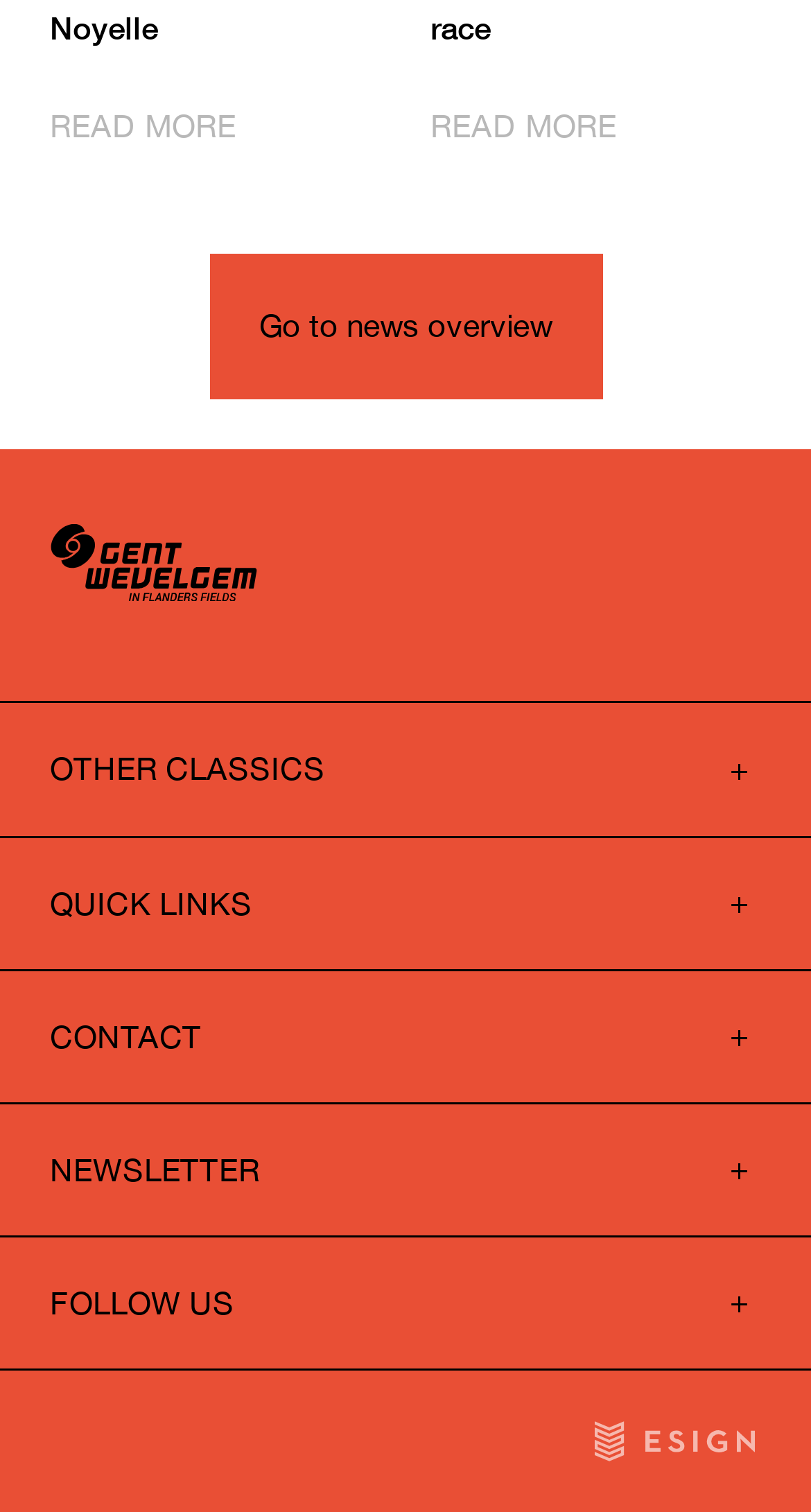Locate the bounding box of the user interface element based on this description: "Follow us".

[0.062, 0.851, 0.289, 0.872]